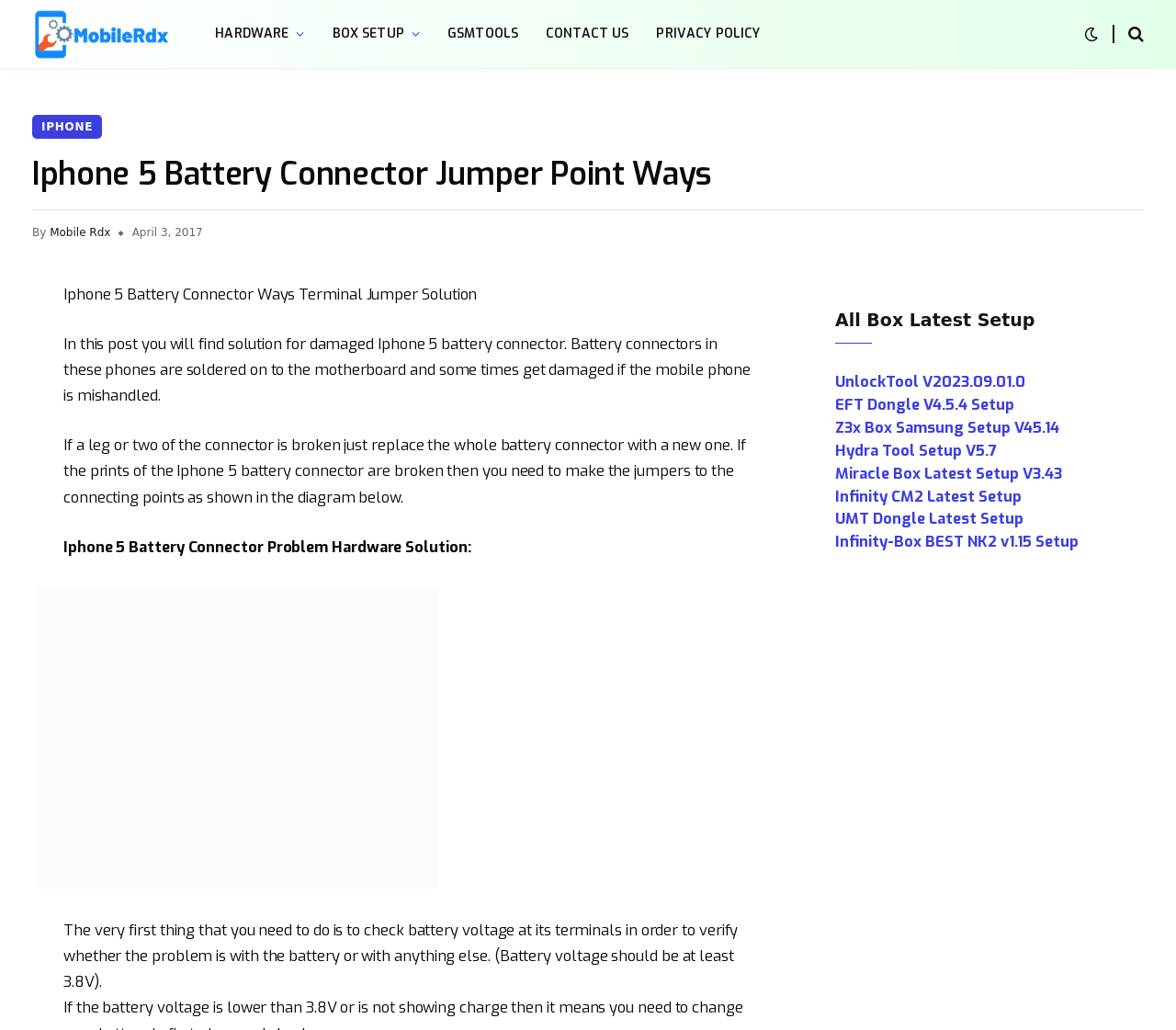Locate the UI element that matches the description Privacy Policy in the webpage screenshot. Return the bounding box coordinates in the format (top-left x, top-left y, bottom-right x, bottom-right y), with values ranging from 0 to 1.

[0.546, 0.0, 0.658, 0.066]